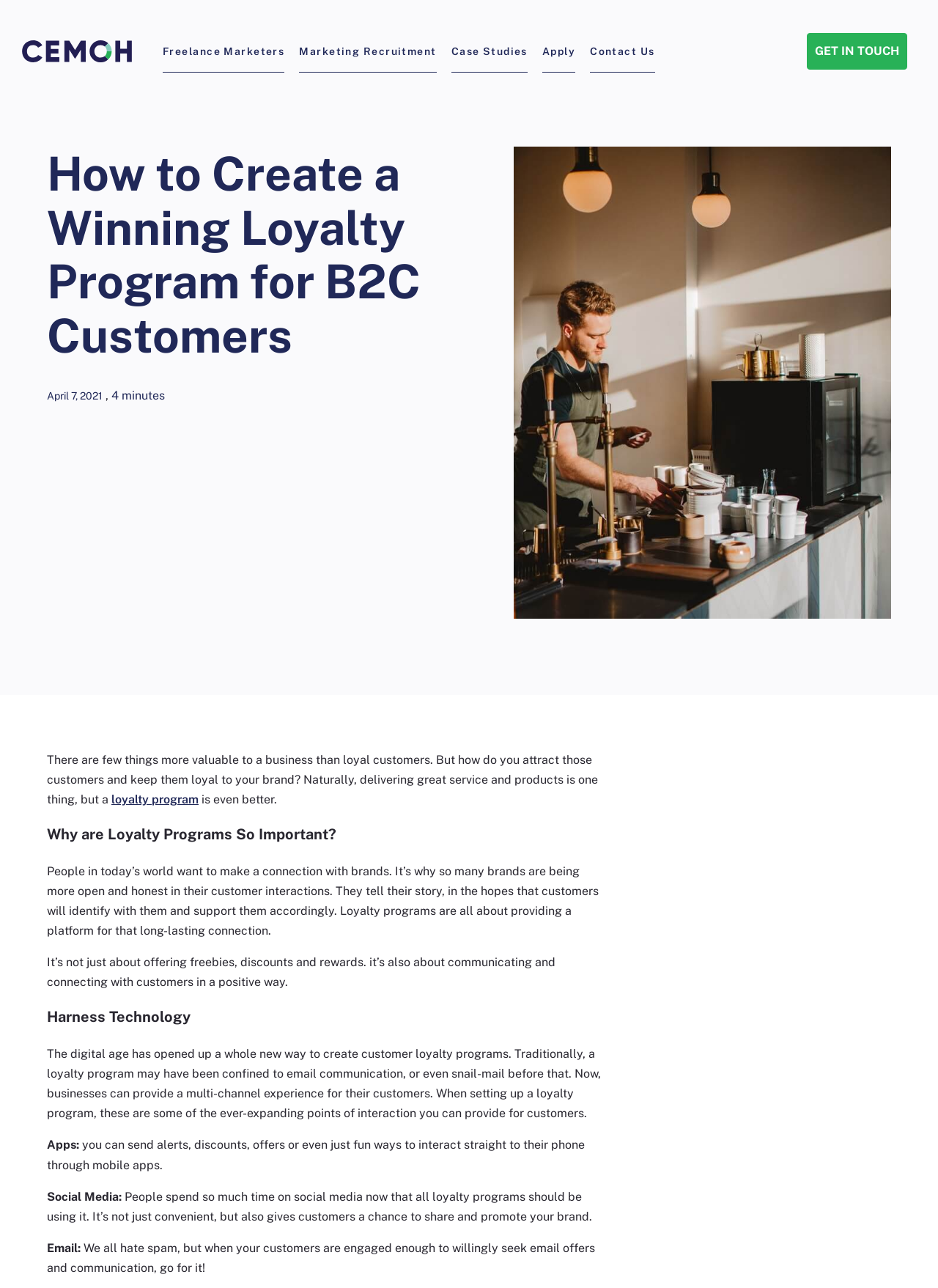What is the benefit of using social media in a loyalty program?
Provide a short answer using one word or a brief phrase based on the image.

Convenience and promotion